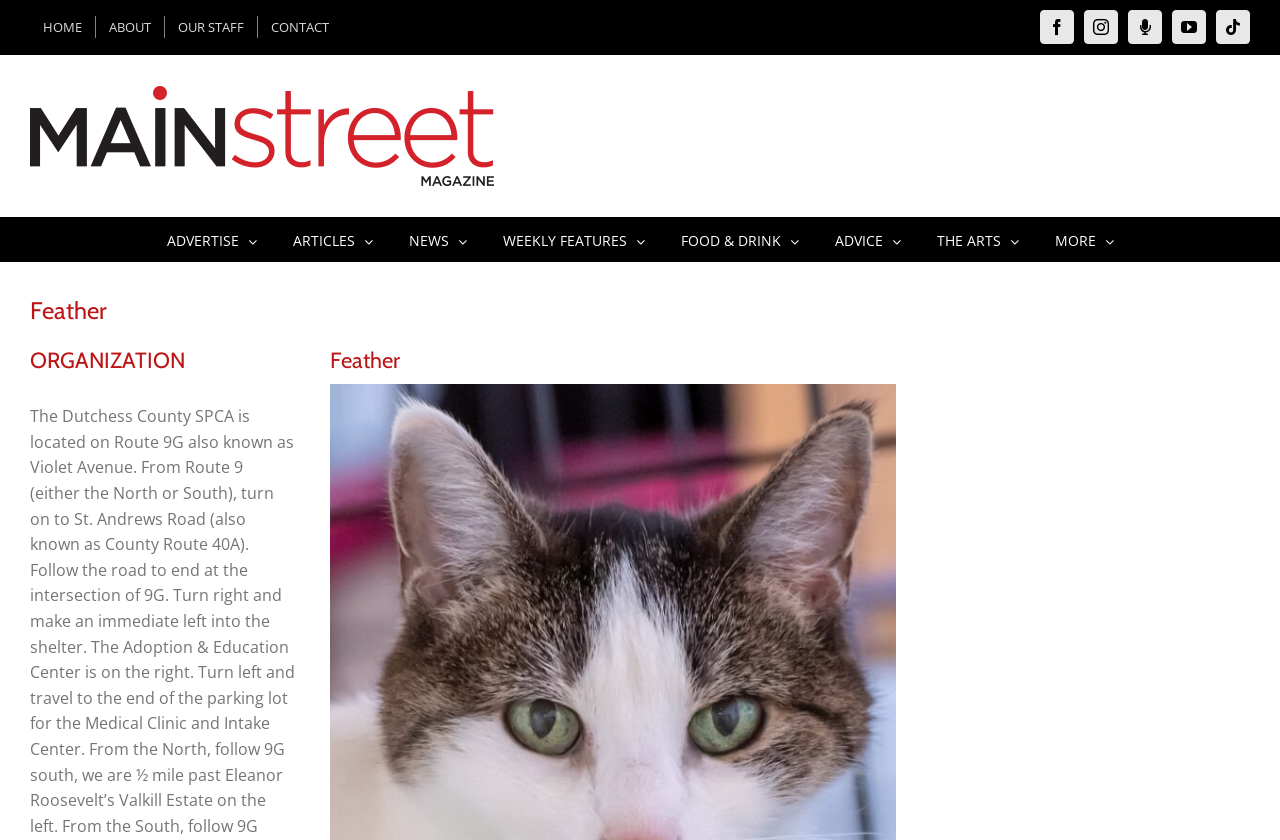Find the bounding box coordinates of the element you need to click on to perform this action: 'contact the organization'. The coordinates should be represented by four float values between 0 and 1, in the format [left, top, right, bottom].

[0.202, 0.019, 0.267, 0.045]